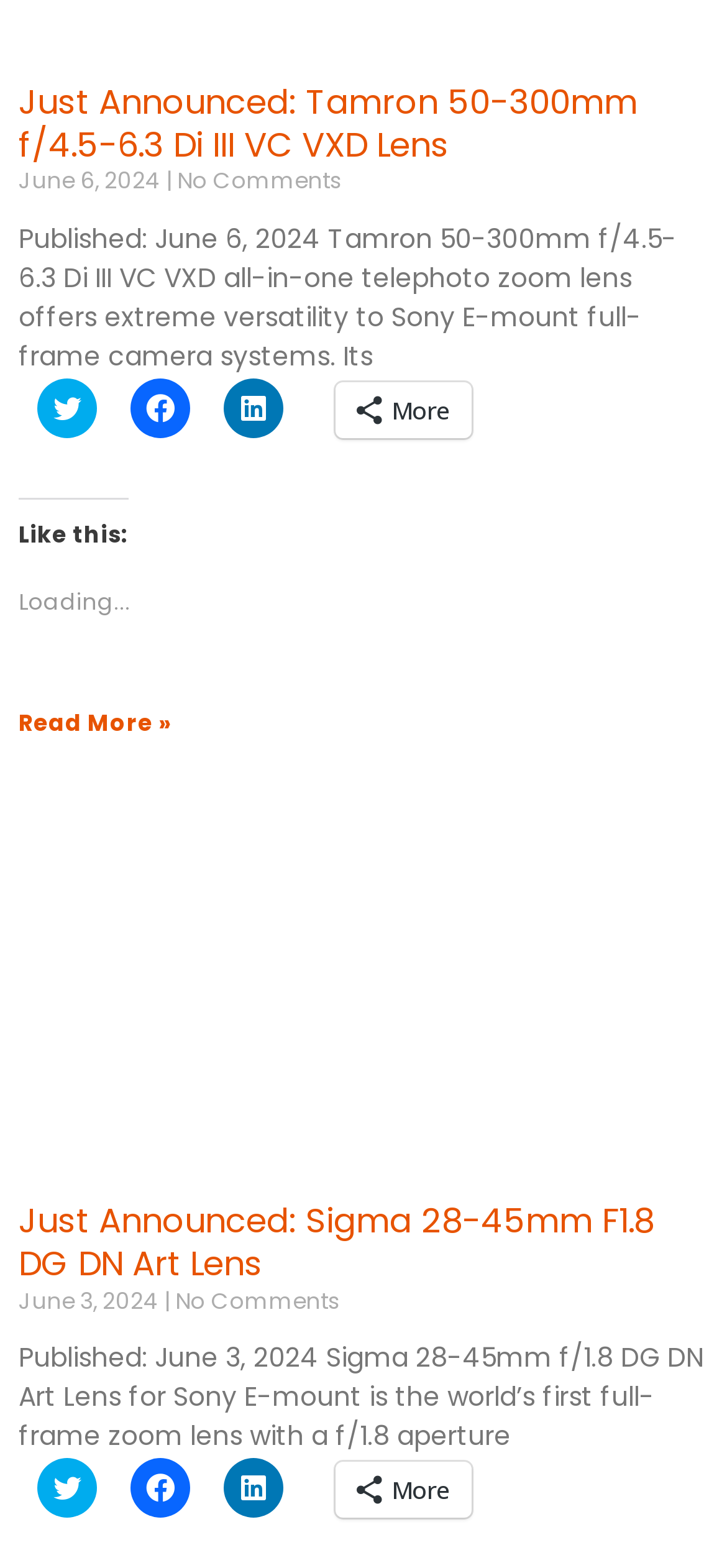Find the bounding box coordinates for the element described here: "Real estate".

None